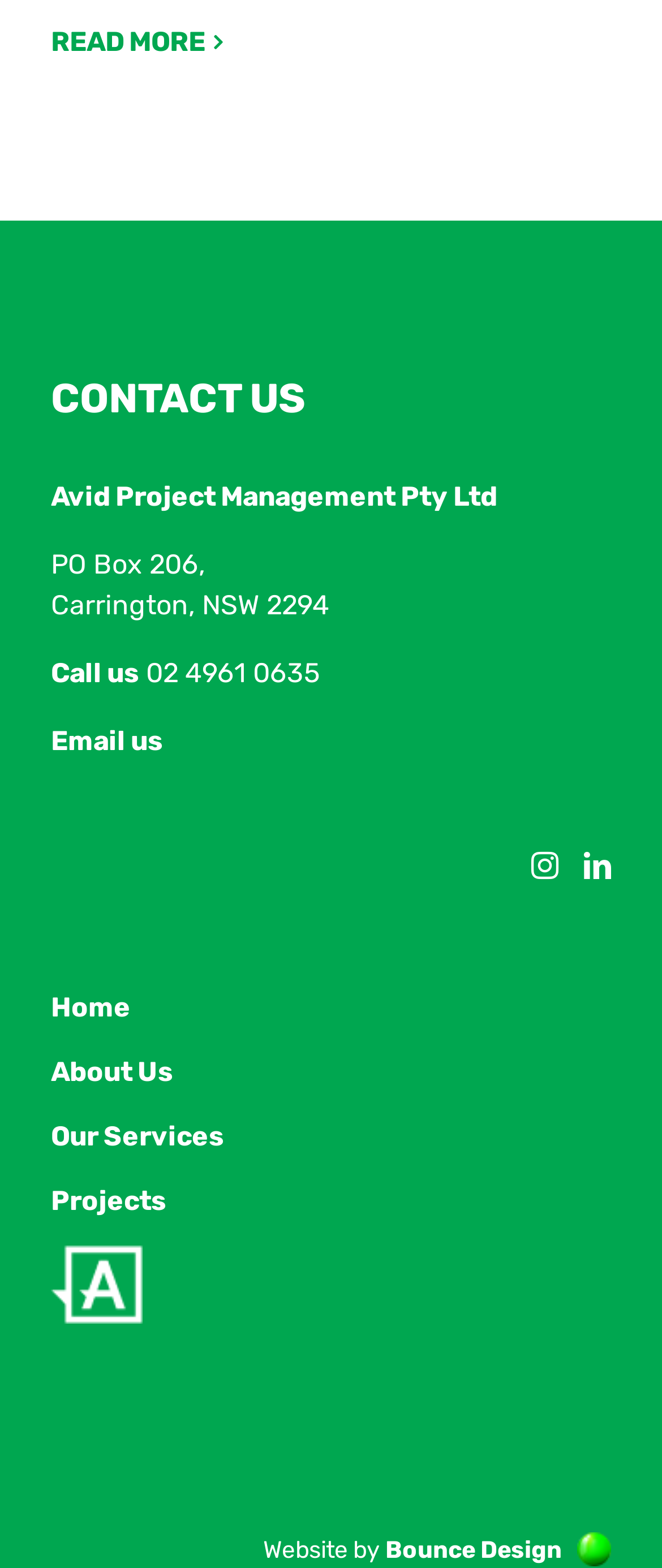Please identify the coordinates of the bounding box that should be clicked to fulfill this instruction: "Go to Home".

[0.077, 0.597, 0.326, 0.623]